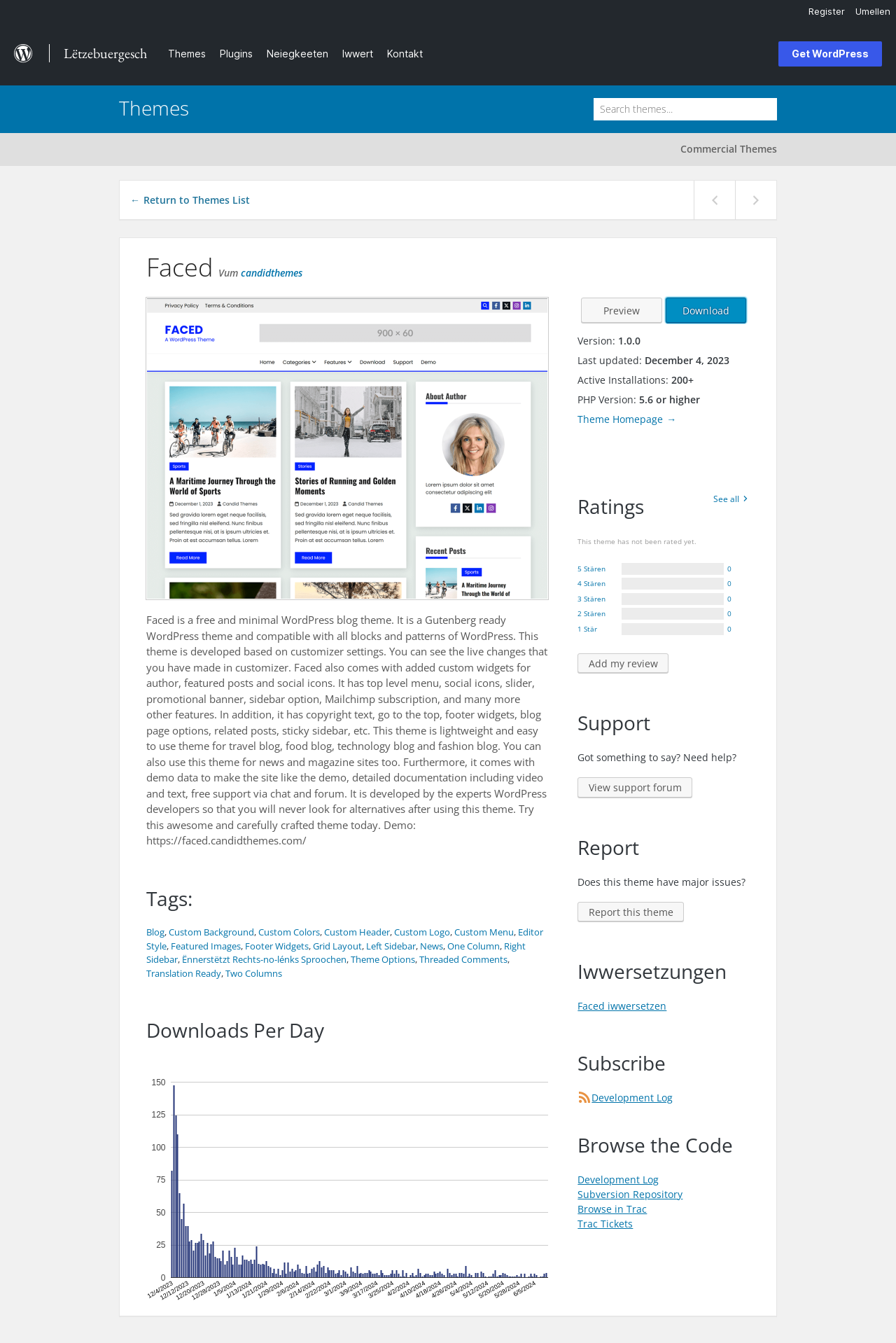Pinpoint the bounding box coordinates of the element you need to click to execute the following instruction: "Click on the 'Get WordPress' button". The bounding box should be represented by four float numbers between 0 and 1, in the format [left, top, right, bottom].

[0.869, 0.031, 0.984, 0.05]